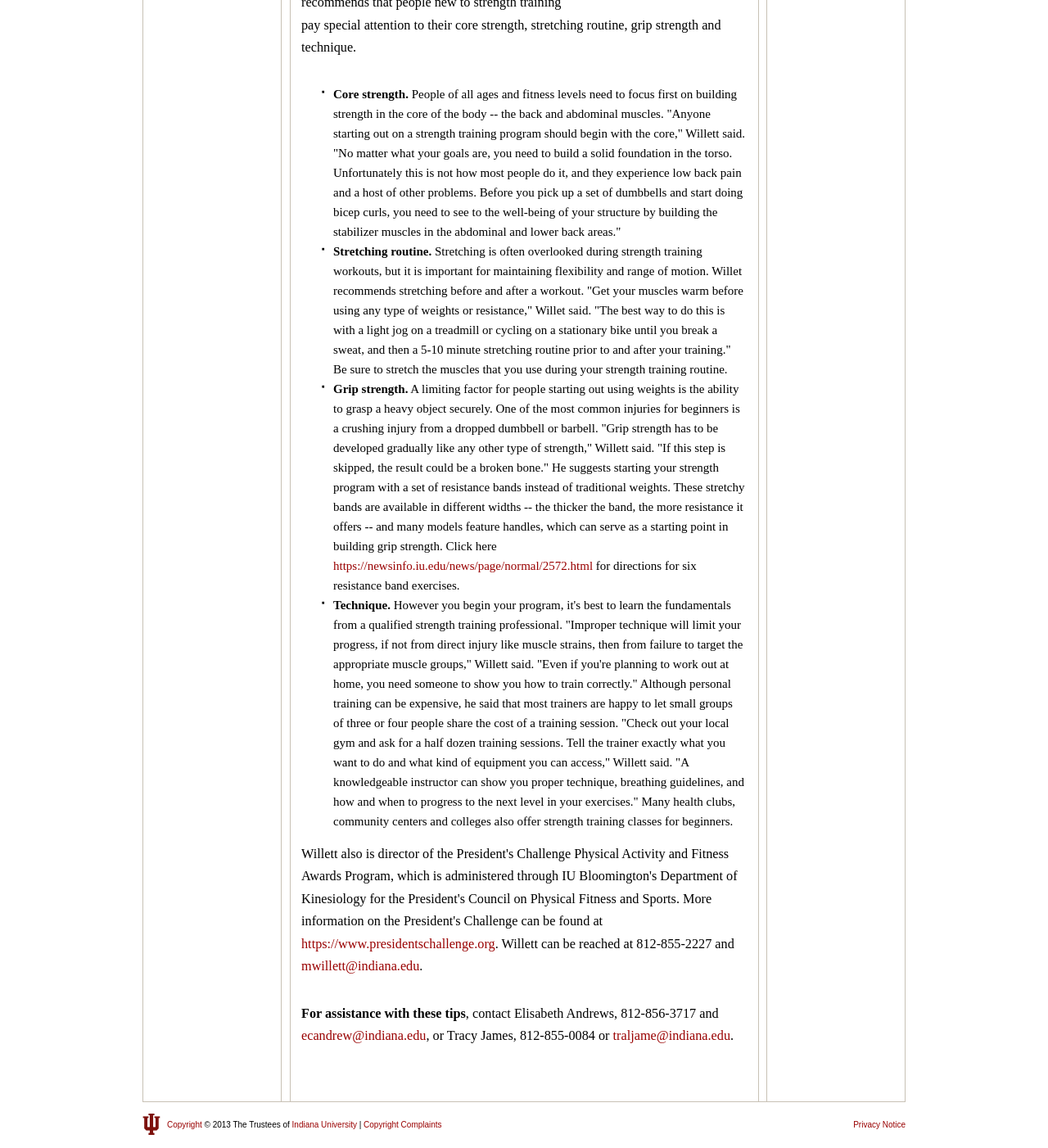Identify the bounding box coordinates for the element you need to click to achieve the following task: "Click the link to learn more about strength training". The coordinates must be four float values ranging from 0 to 1, formatted as [left, top, right, bottom].

[0.318, 0.487, 0.566, 0.498]